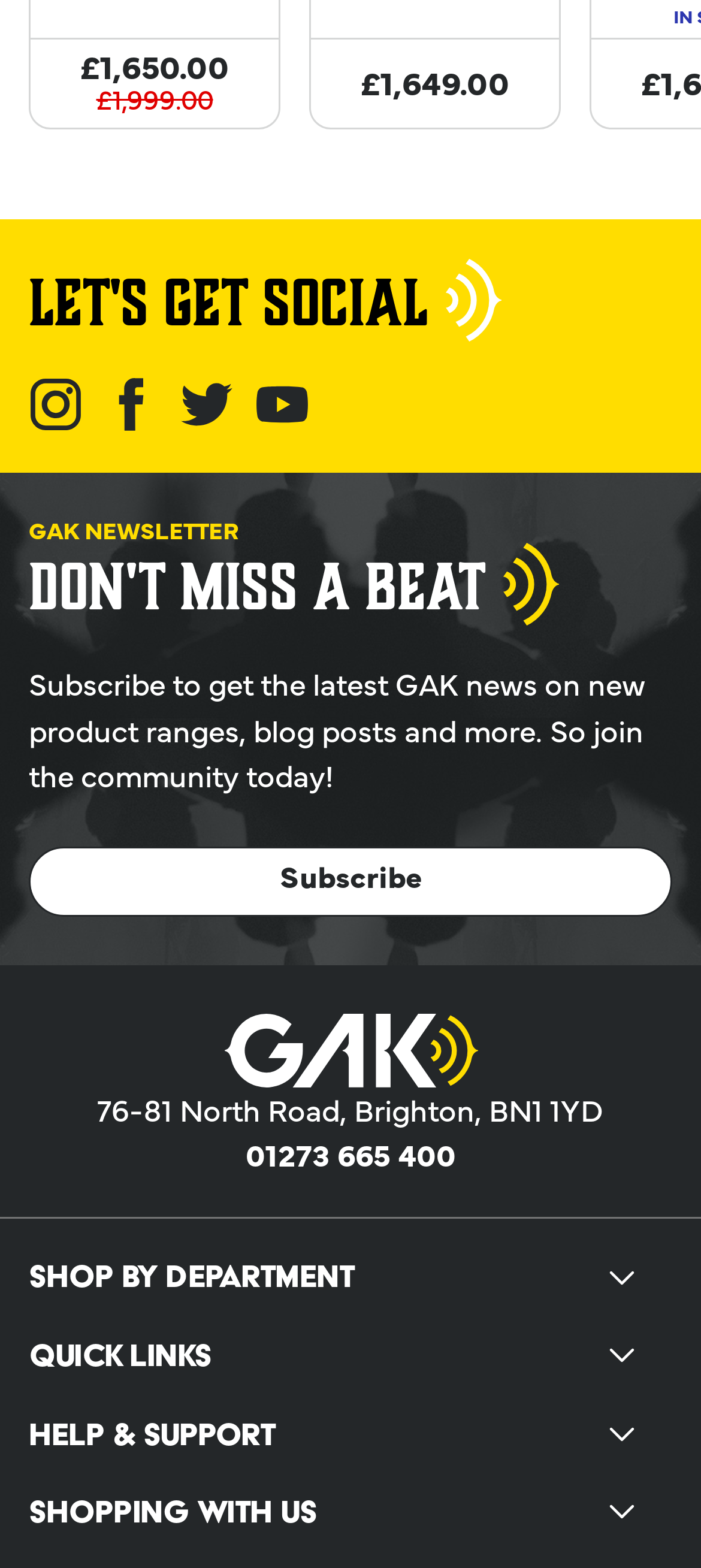Answer the question with a brief word or phrase:
How many buttons with pop-up menus are there on this webpage?

4